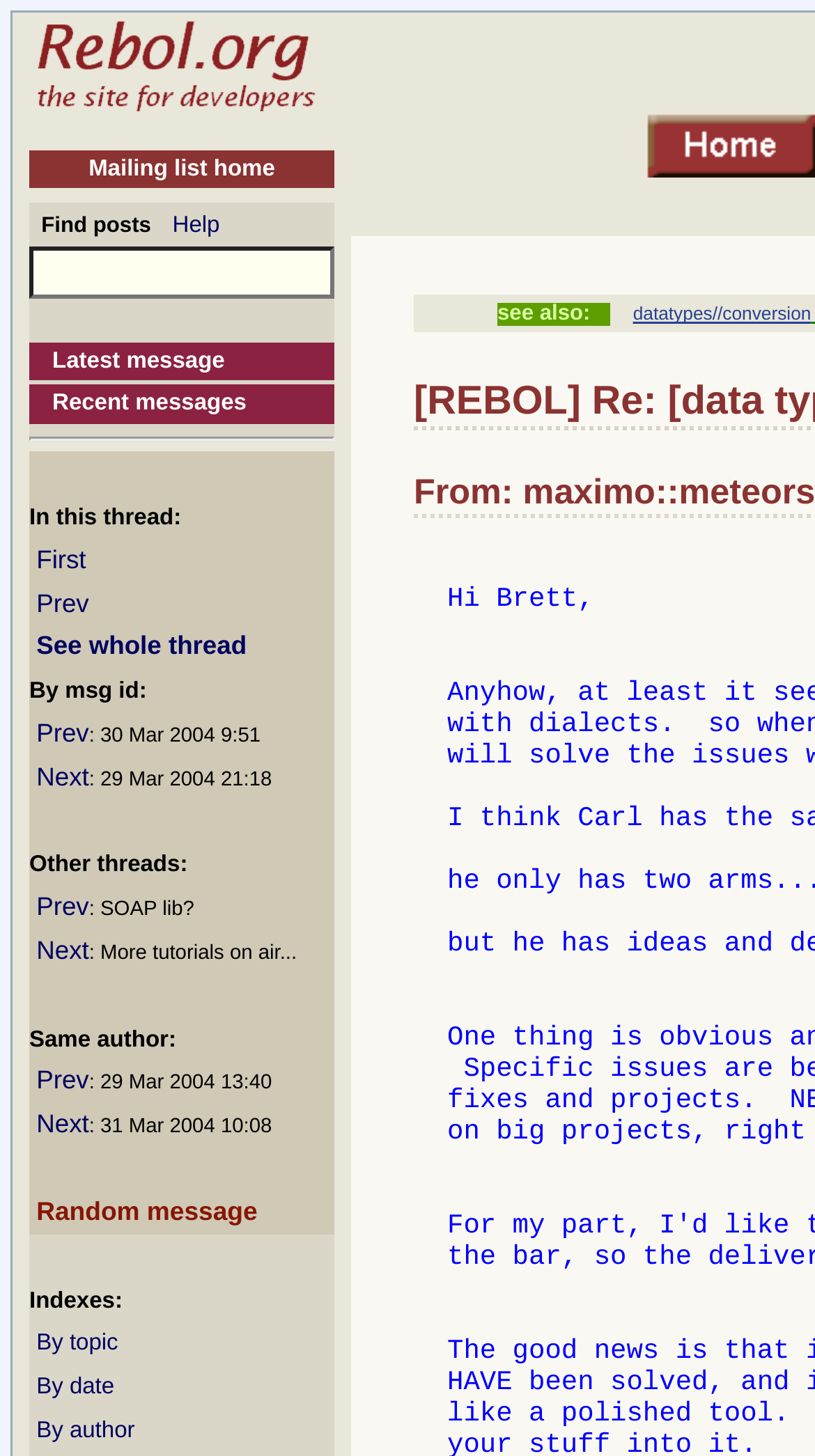Offer a thorough description of the webpage.

This webpage is a mailing list archive page, specifically showing a thread related to "data type conversion". At the top left, there is a logo image and a link to the mailing list home. Next to the logo, there are several links and text boxes, including "Find posts", "Help", and a search box.

Below these elements, there are links to navigate through the thread, such as "Latest message", "Recent messages", and "First" and "Prev" buttons. There is also a separator line dividing the navigation section from the thread content.

The main content of the page is a list of messages in the thread, each with a link to the message, the date and time it was sent, and a brief summary of the message. There are also links to navigate between messages, such as "Prev" and "Next" buttons.

On the right side of the page, there are additional links and text, including "Other threads", "Same author", and "Indexes". These sections provide links to related threads, messages from the same author, and indexes of the mailing list archive.

At the bottom of the page, there is a link to a random message and more links to navigate through the indexes, including "By topic", "By date", and "By author".